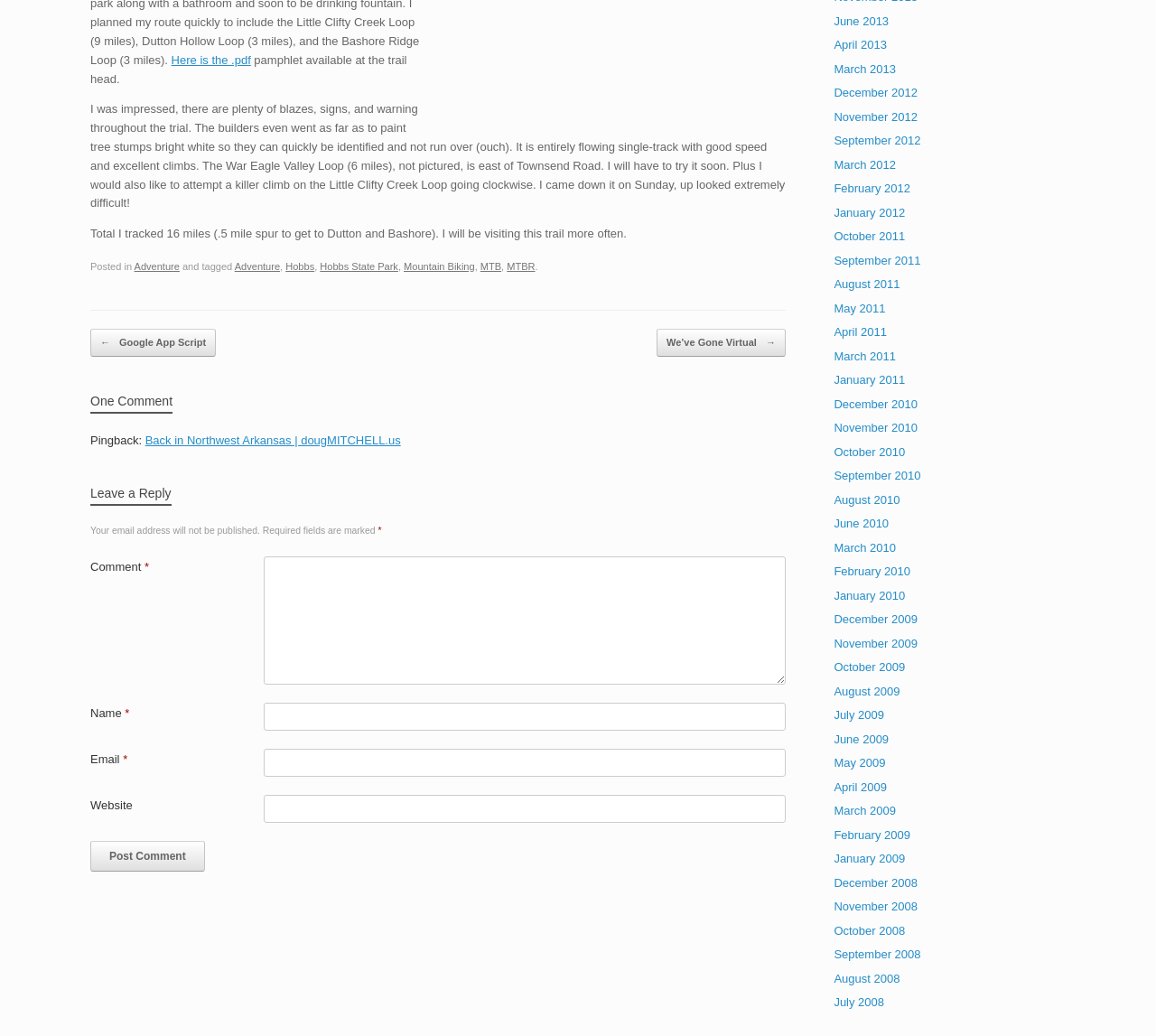Identify the bounding box coordinates for the UI element described as follows: Adventure. Use the format (top-left x, top-left y, bottom-right x, bottom-right y) and ensure all values are floating point numbers between 0 and 1.

[0.116, 0.252, 0.155, 0.262]